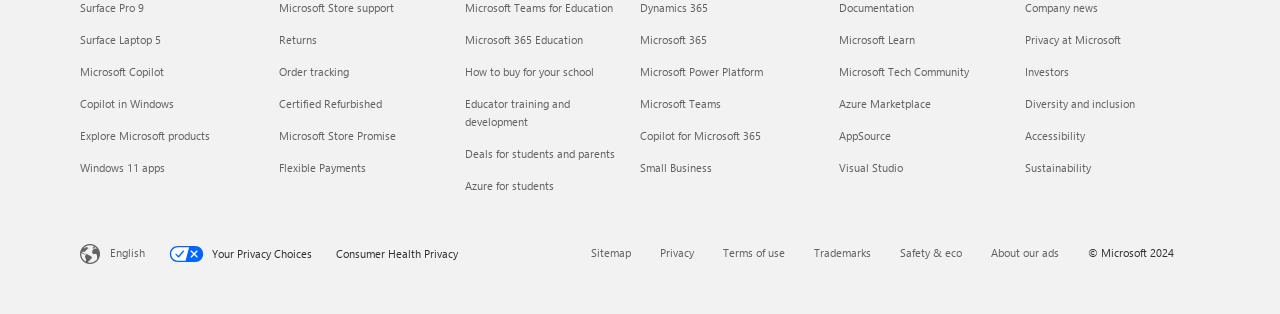Locate the bounding box coordinates of the area to click to fulfill this instruction: "Change content language". The bounding box should be presented as four float numbers between 0 and 1, in the order [left, top, right, bottom].

[0.062, 0.769, 0.132, 0.846]